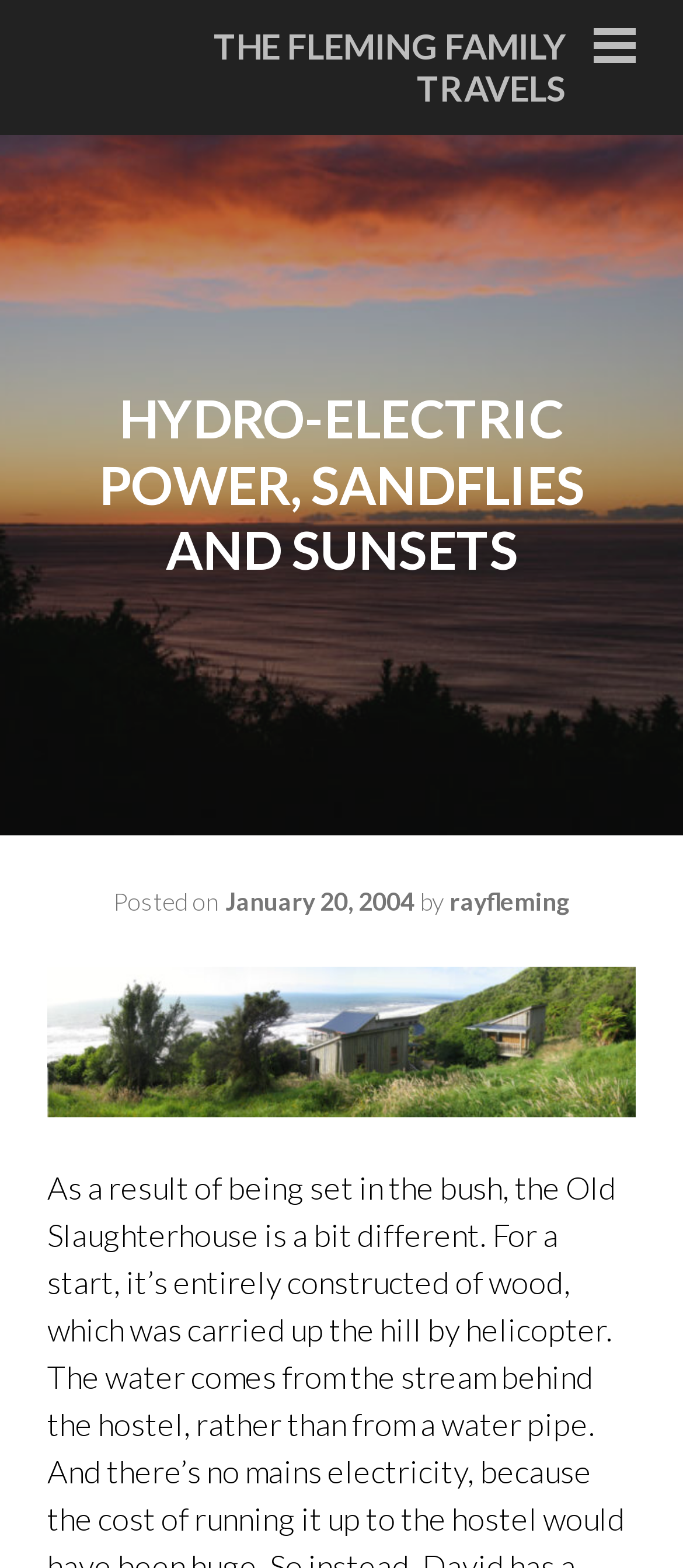Provide the bounding box coordinates for the UI element that is described by this text: "Primary Menu". The coordinates should be in the form of four float numbers between 0 and 1: [left, top, right, bottom].

[0.869, 0.015, 0.931, 0.046]